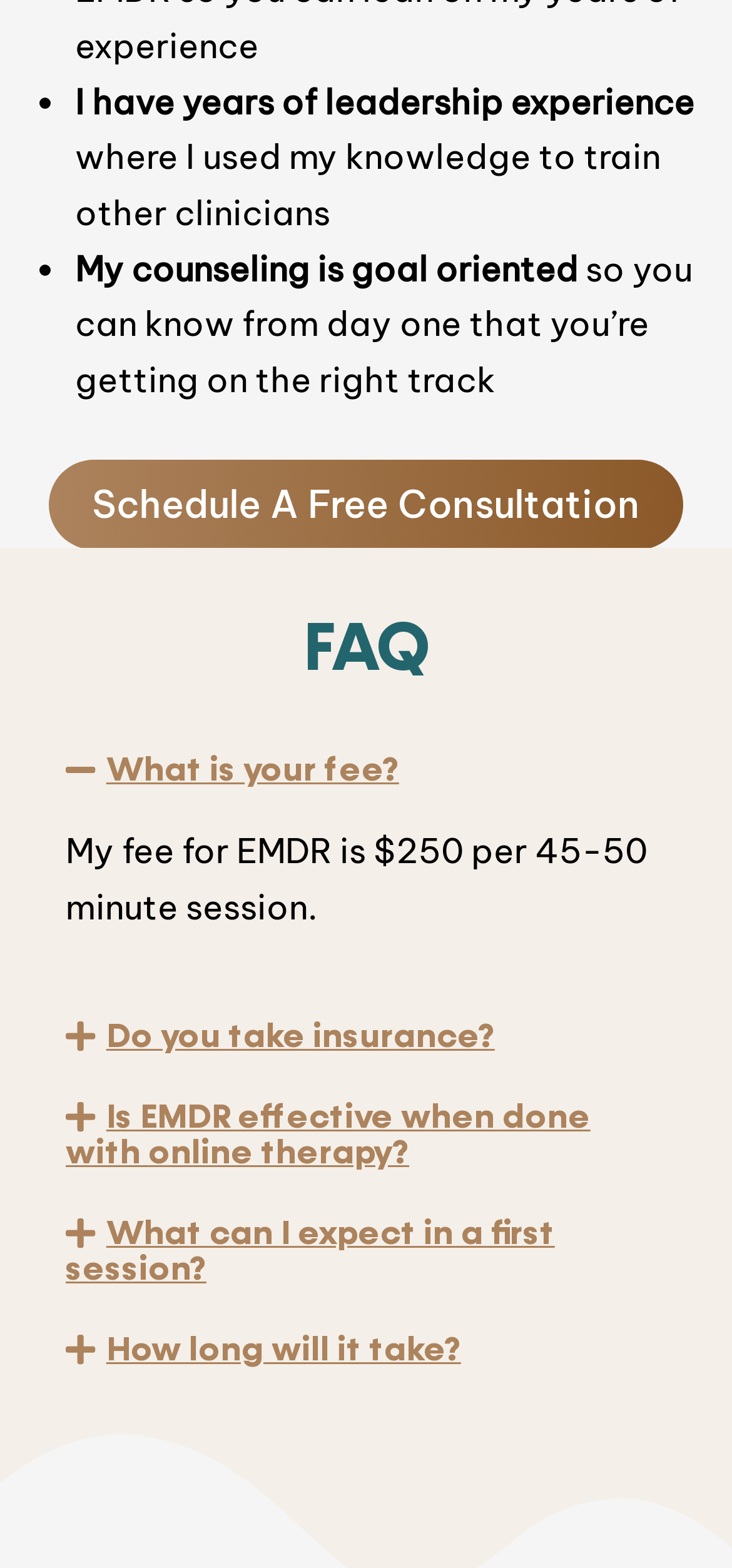What type of therapy is offered on this webpage?
Answer briefly with a single word or phrase based on the image.

EMDR